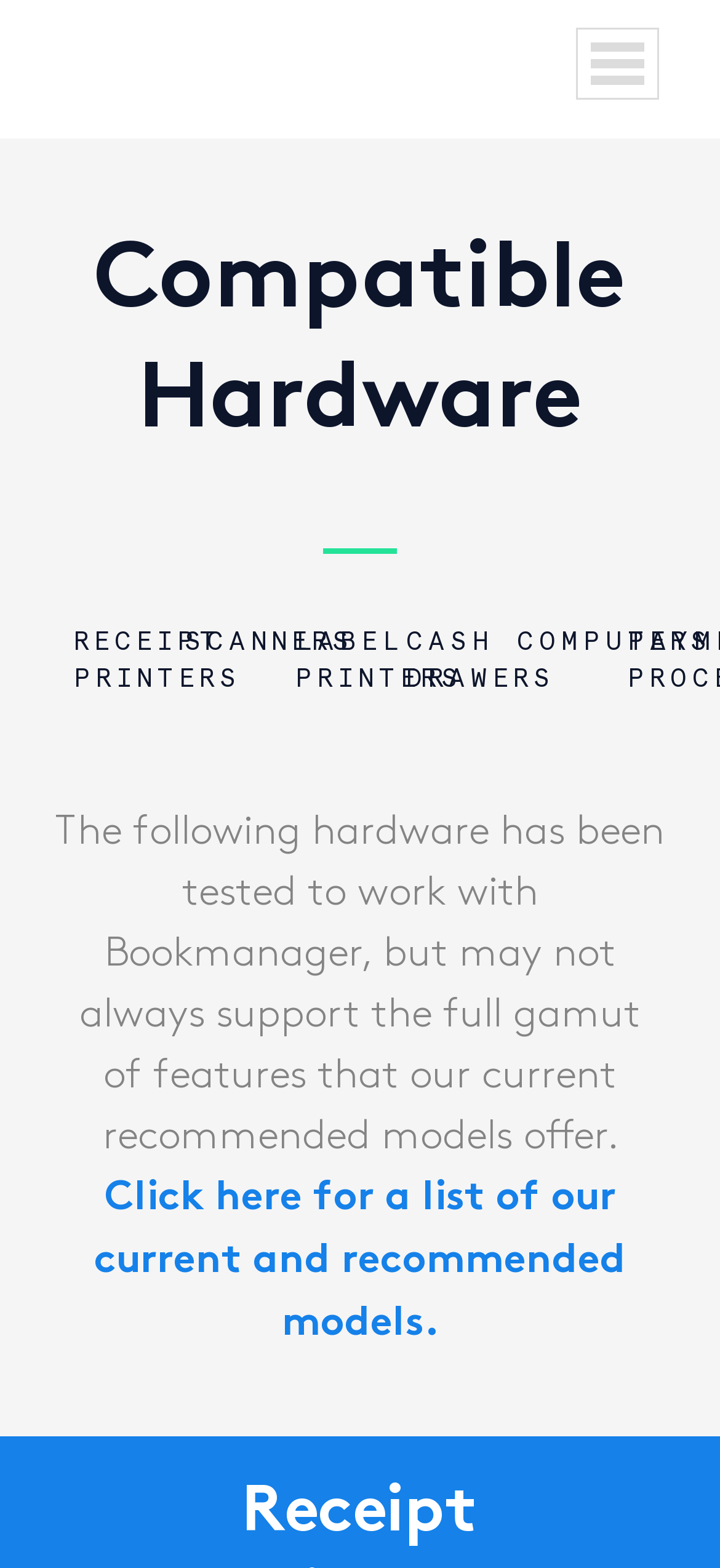What is the purpose of the link on this page?
Use the information from the screenshot to give a comprehensive response to the question.

The link is located within a paragraph of text that explains that the listed hardware has been tested to work with Bookmanager, but may not always support the full gamut of features. The link is specifically labeled as 'Click here for a list of our current and recommended models.', implying that it leads to a page that showcases the recommended models.